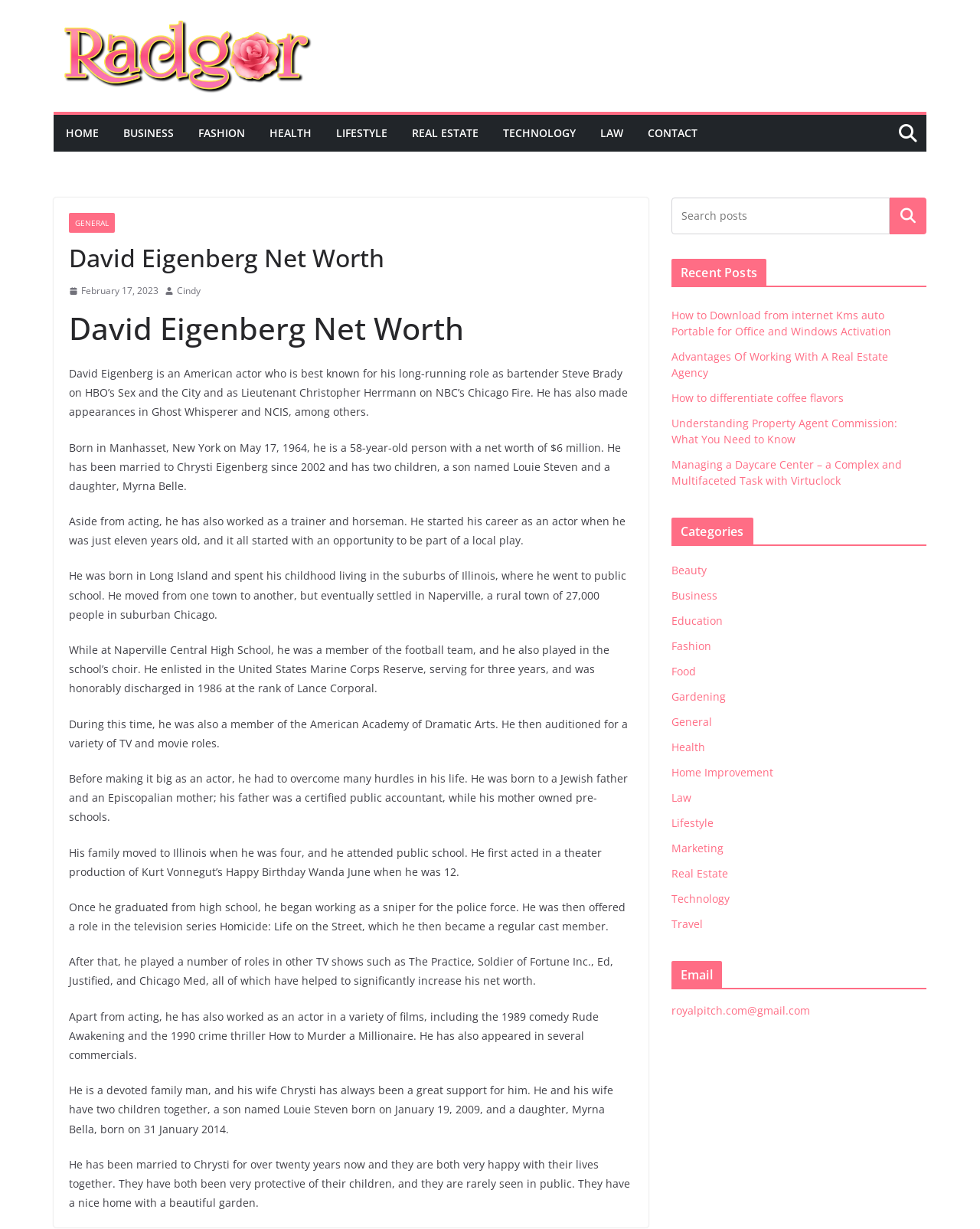What is David Eigenberg's net worth?
Please give a well-detailed answer to the question.

According to the webpage, David Eigenberg's net worth is mentioned in the text as $6 million.